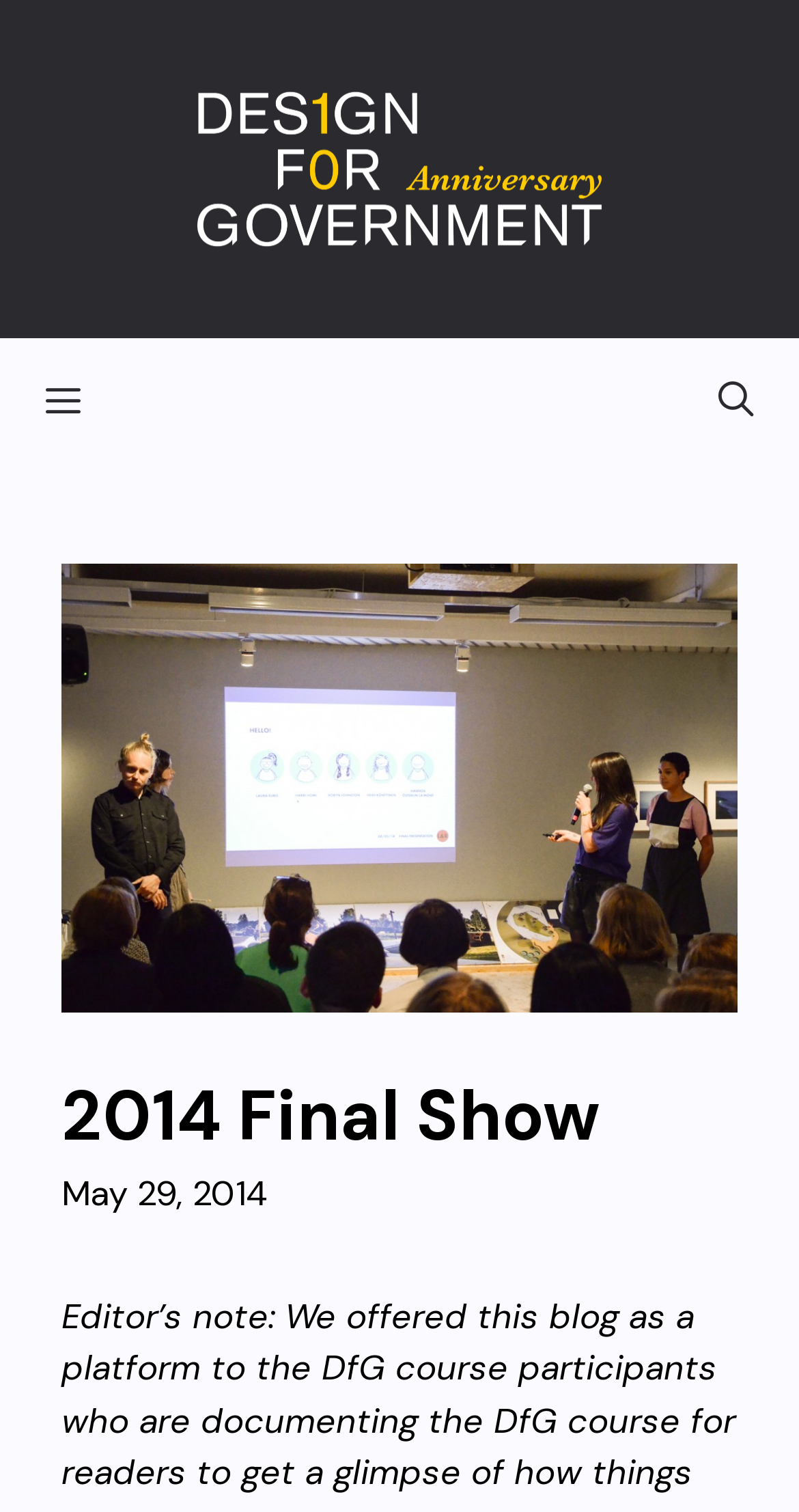How many sections are there in the banner?
Use the image to answer the question with a single word or phrase.

1